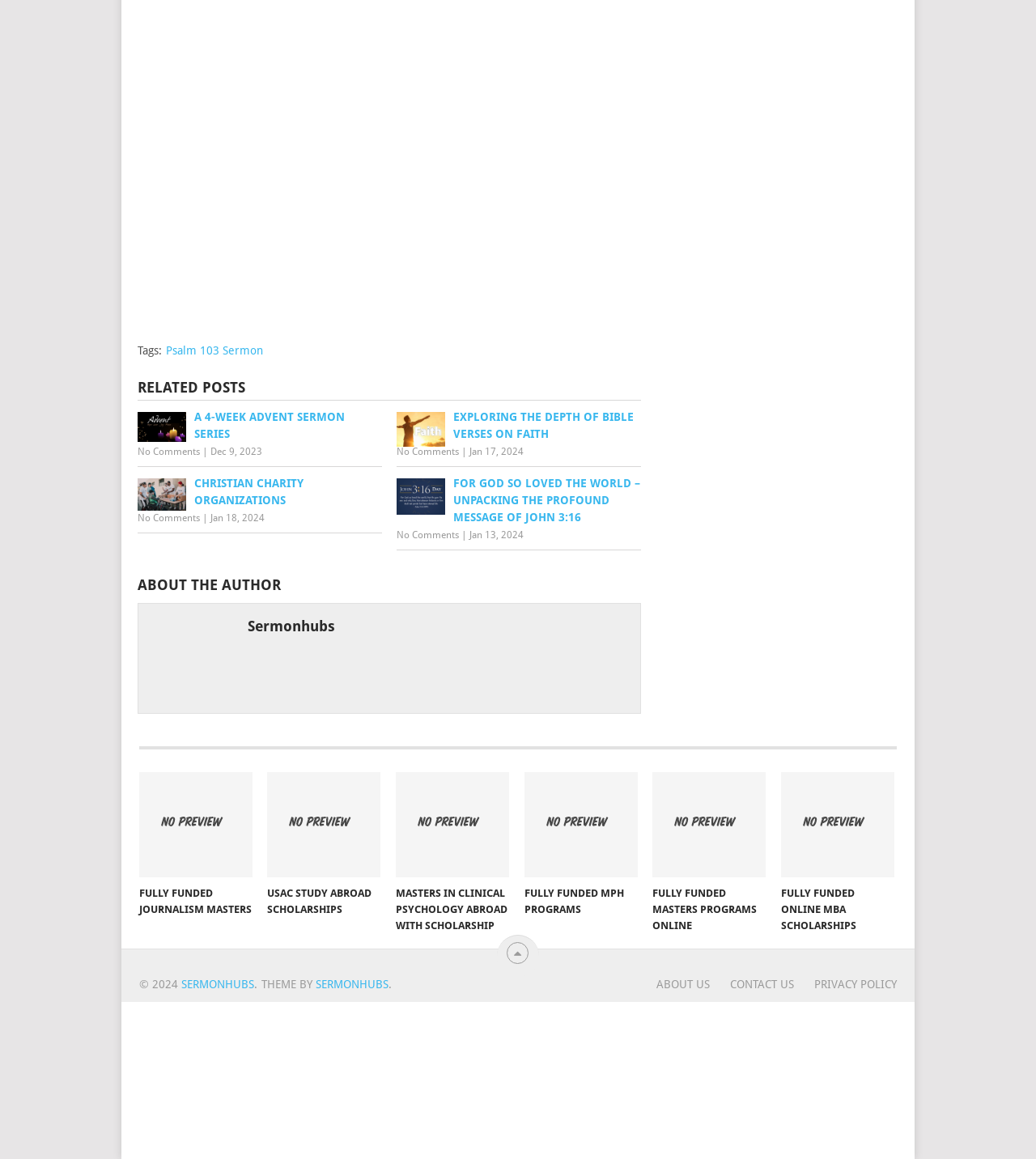Determine the bounding box coordinates of the region to click in order to accomplish the following instruction: "Read 'Exploring the Depth of Bible Verses on Faith'". Provide the coordinates as four float numbers between 0 and 1, specifically [left, top, right, bottom].

[0.383, 0.353, 0.619, 0.382]